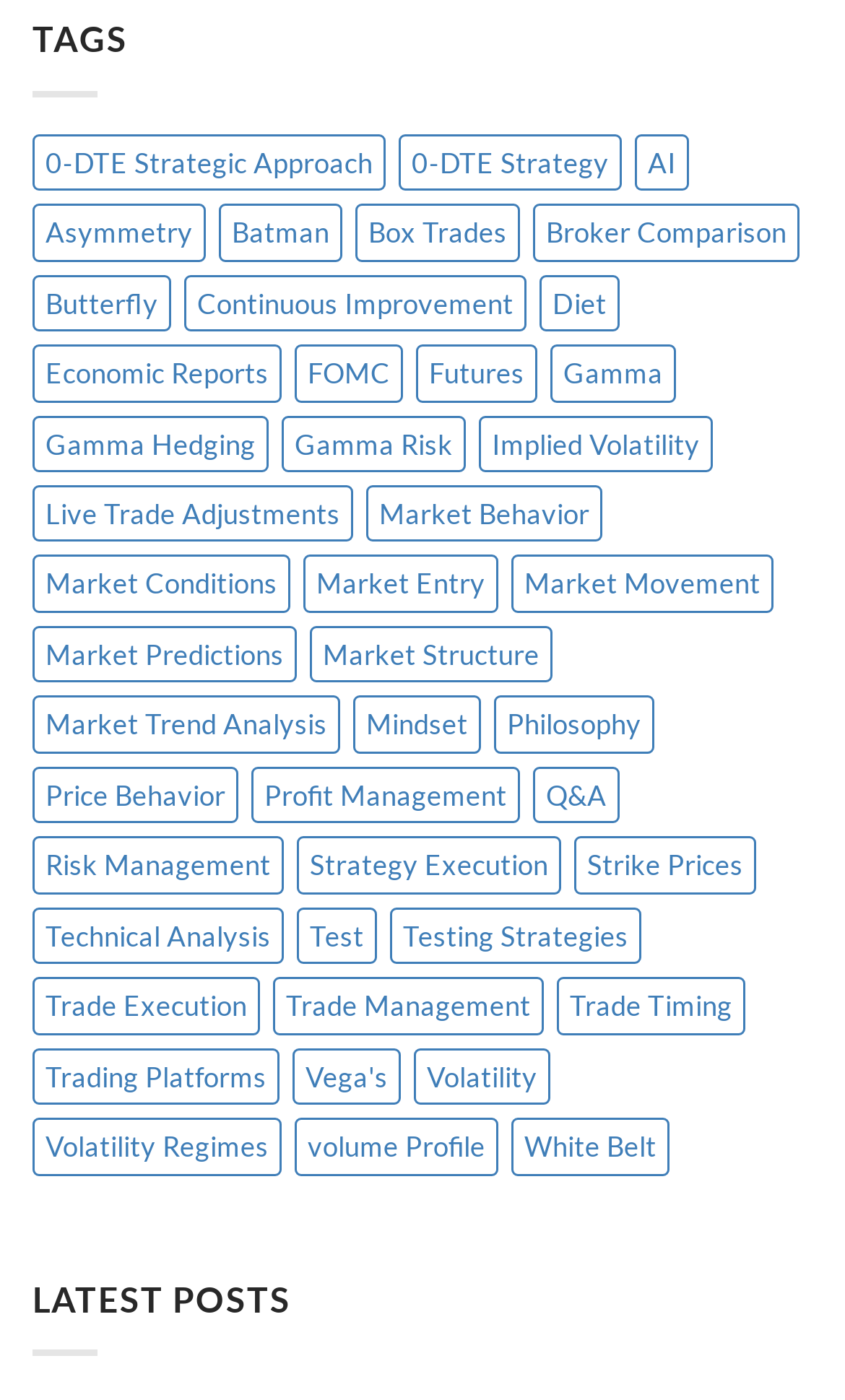Identify the bounding box coordinates of the part that should be clicked to carry out this instruction: "View the 'Market Trend Analysis' page".

[0.038, 0.497, 0.403, 0.538]